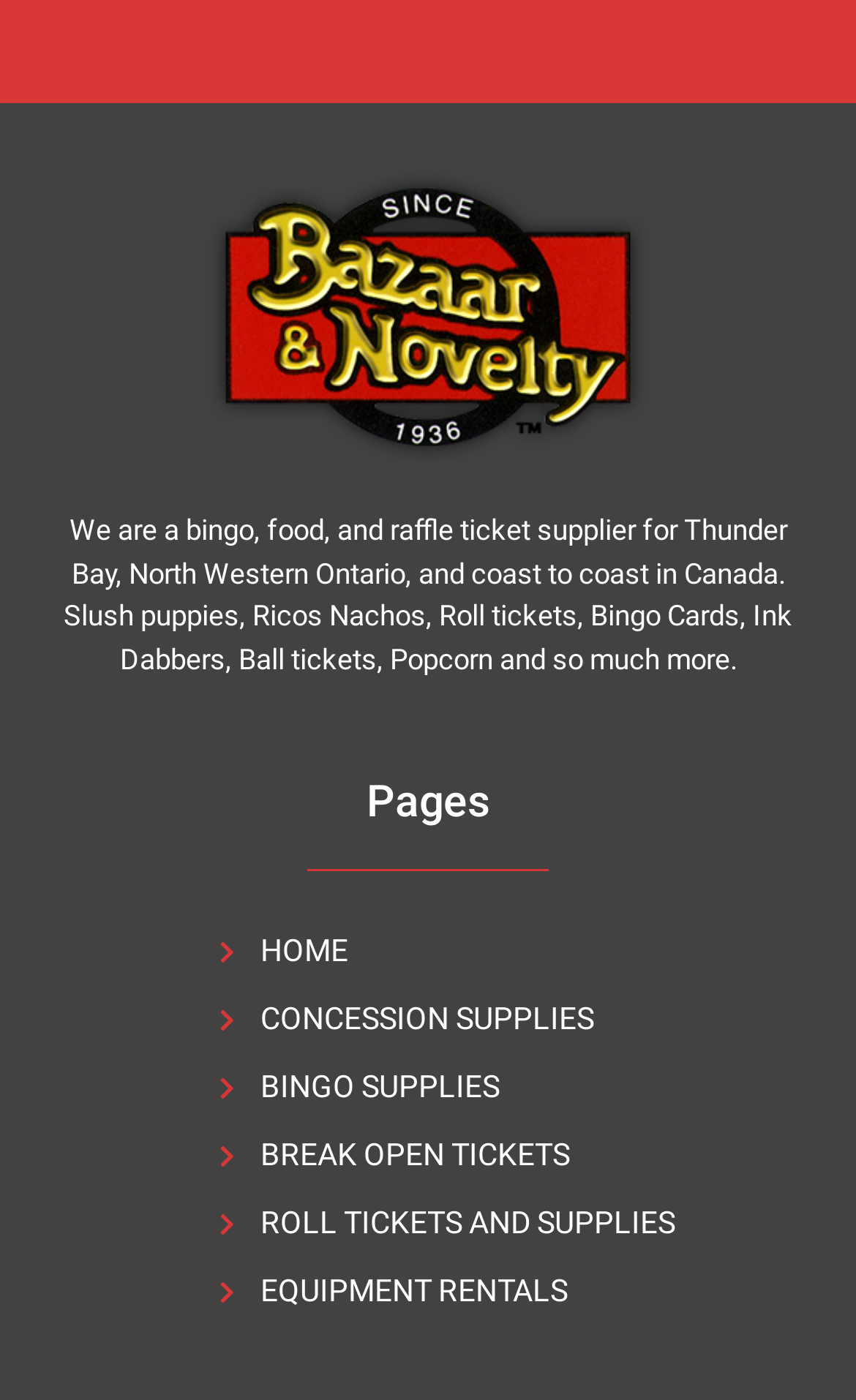Give the bounding box coordinates for this UI element: "alt="Latin Accents"". The coordinates should be four float numbers between 0 and 1, arranged as [left, top, right, bottom].

None